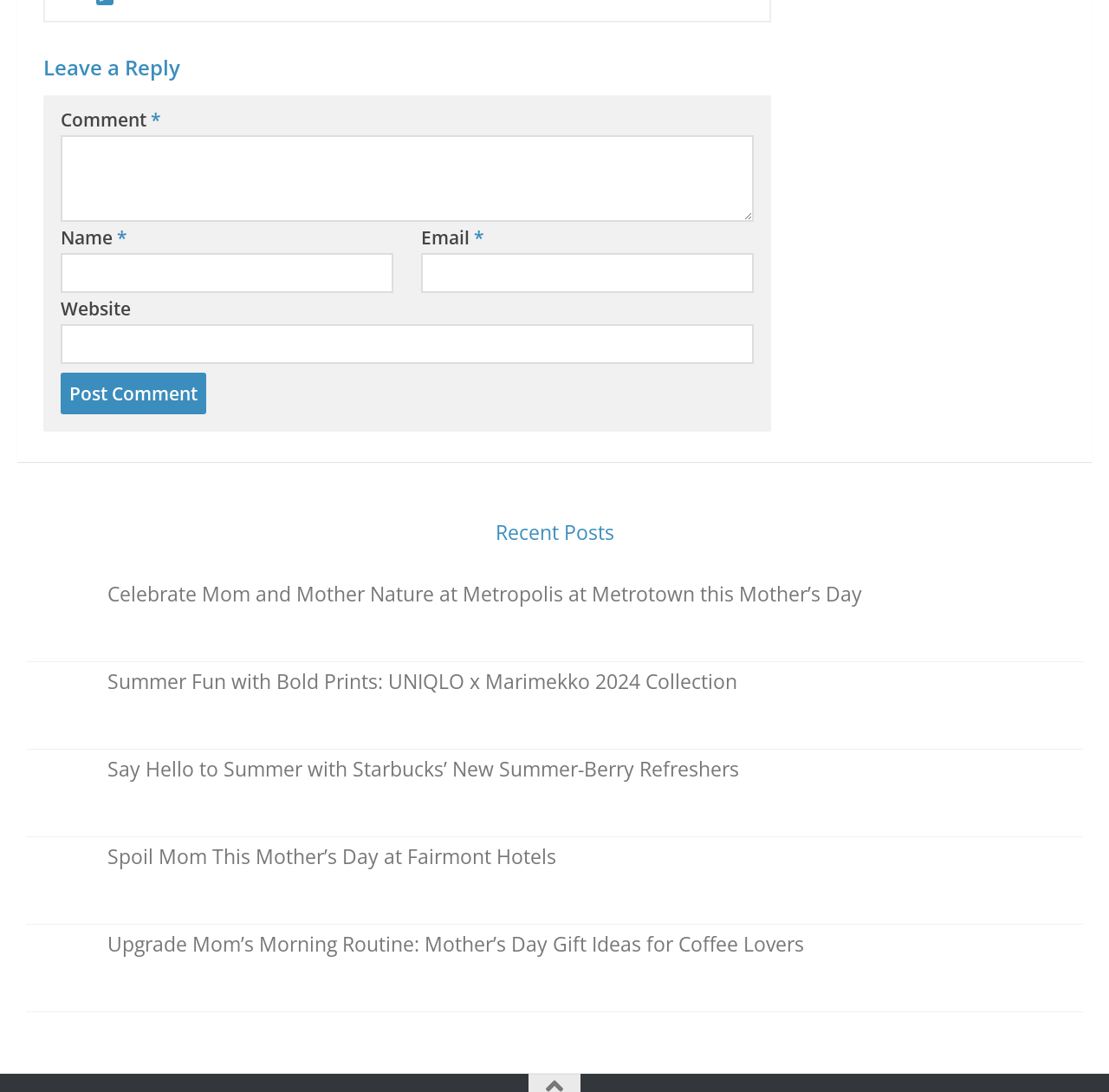Please pinpoint the bounding box coordinates for the region I should click to adhere to this instruction: "Leave a comment".

[0.039, 0.052, 0.695, 0.072]